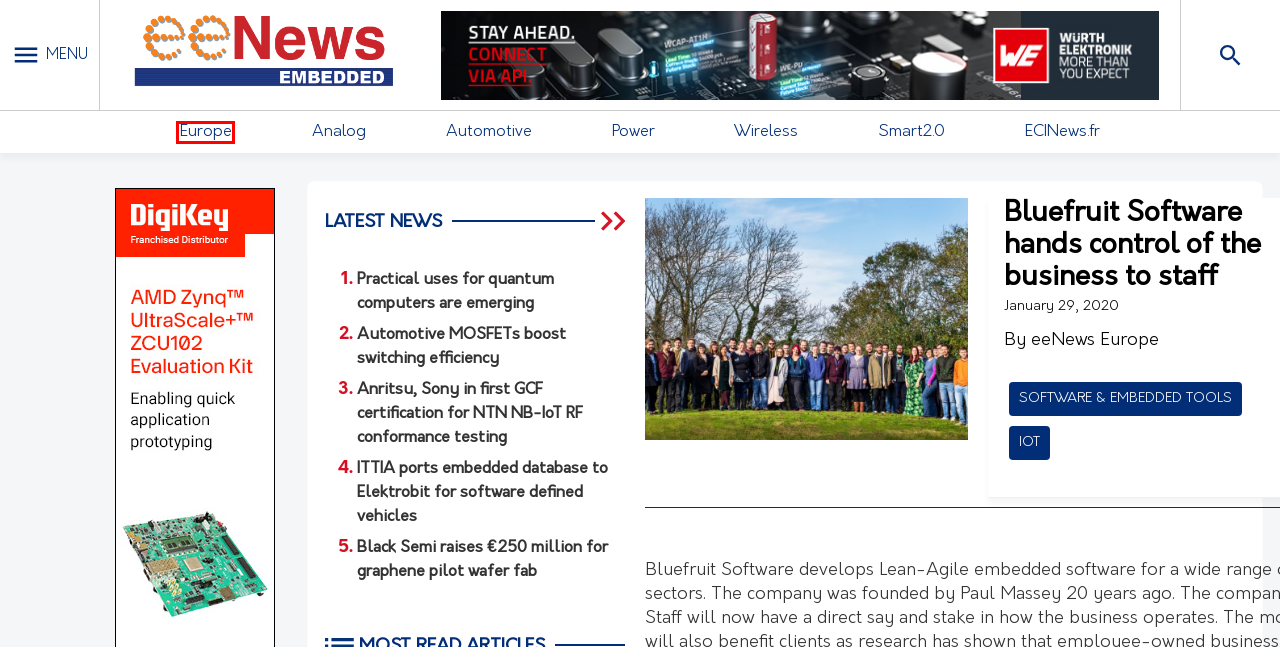Examine the screenshot of a webpage with a red bounding box around a specific UI element. Identify which webpage description best matches the new webpage that appears after clicking the element in the red bounding box. Here are the candidates:
A. Smart2.0 ... eeNews Europe
B. Automotive MOSFETs boost switching efficiency ...
C. Anritsu, Sony in first GCF certification for NTN NB-IoT RF test...
D. Electronique Composants & Instrumentation : un ensemble de méd...
E. eeNews Automotive ...
F. eeNews Analog ...
G. ITTIA ports embedded database to Elektrobit for software define...
H. eeNews Europe provides industry news for Electronic engineers ...

H